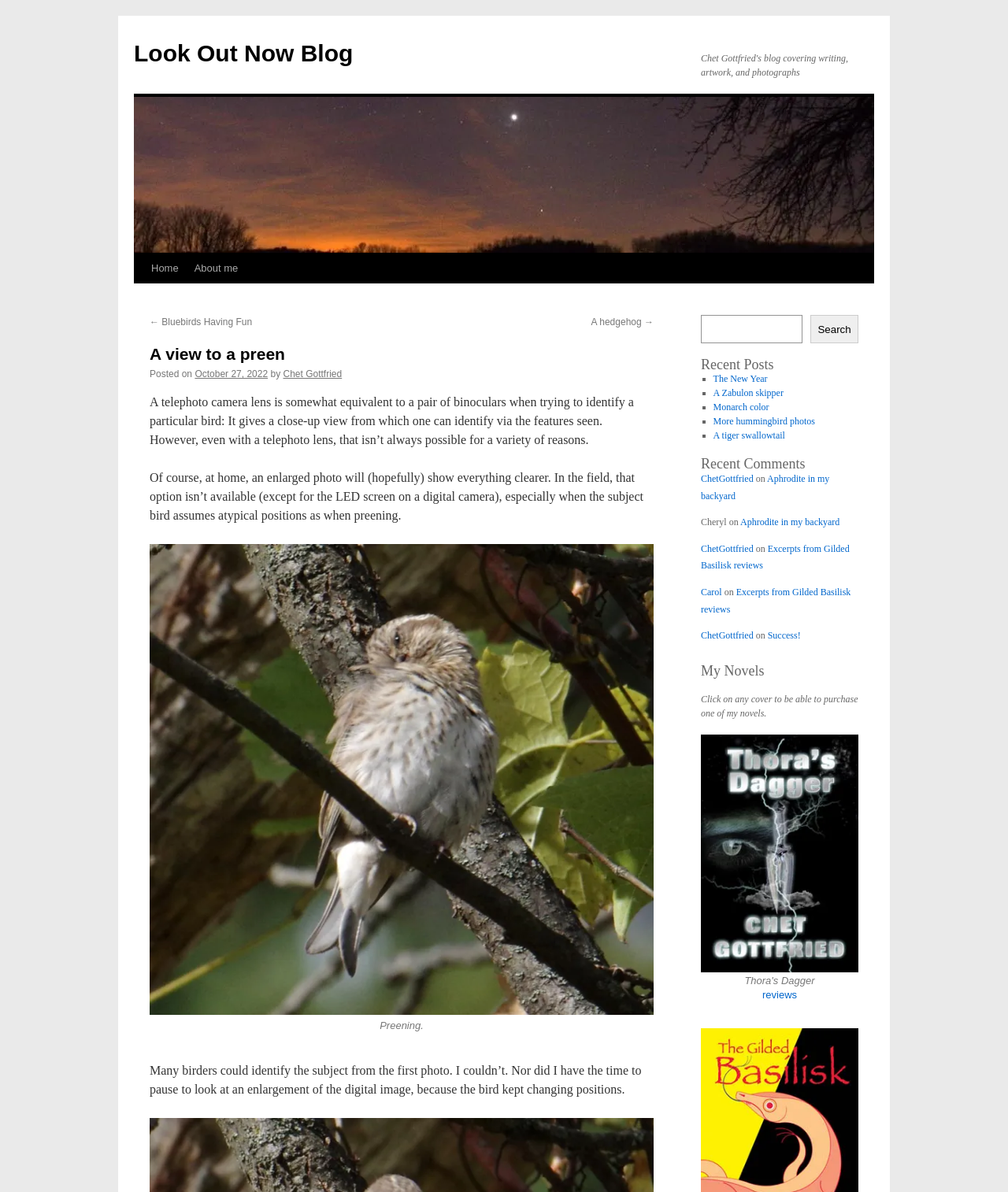Please identify the bounding box coordinates of where to click in order to follow the instruction: "Read the article 'Aphrodite in my backyard'".

[0.695, 0.397, 0.823, 0.42]